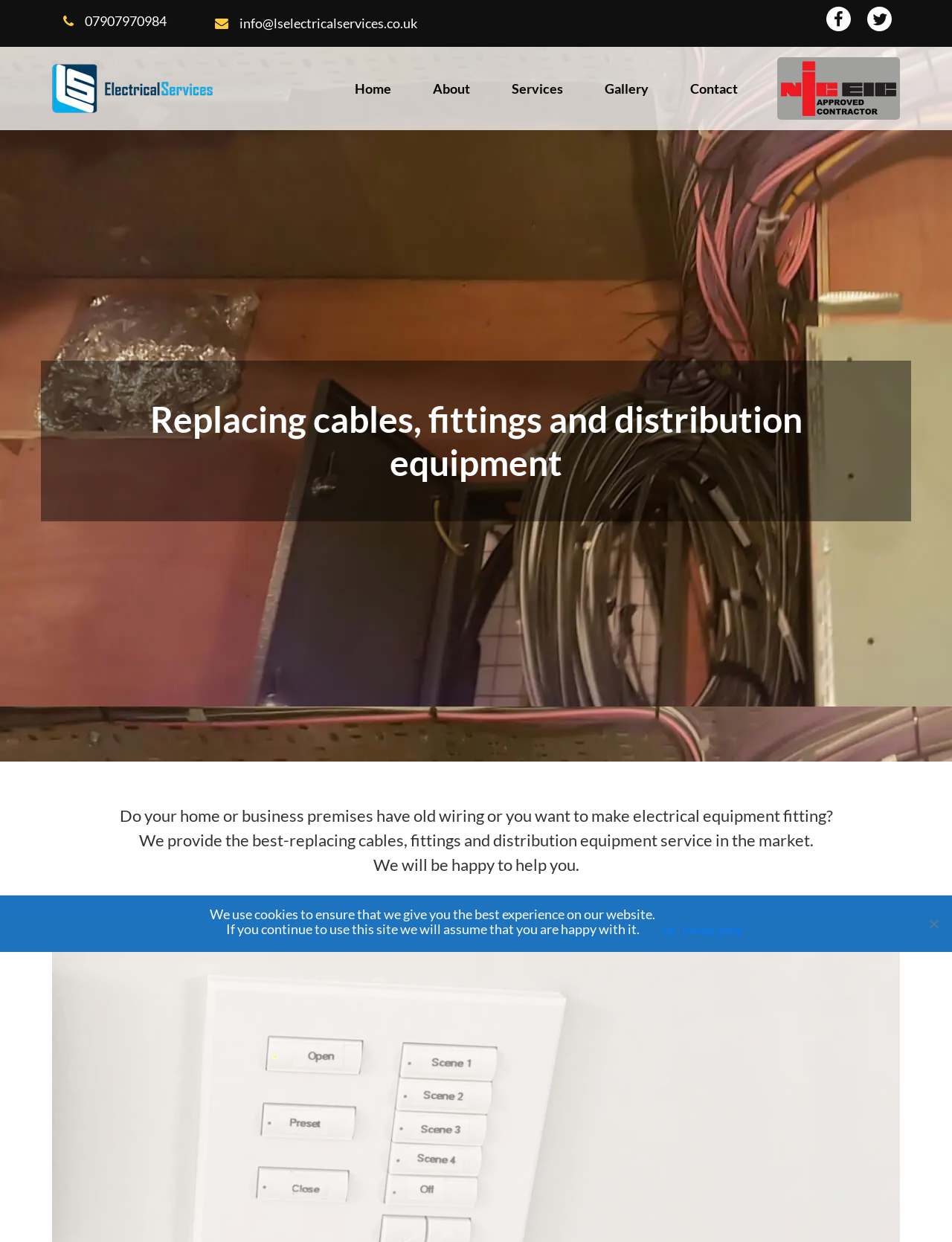Specify the bounding box coordinates of the element's region that should be clicked to achieve the following instruction: "Go to the home page". The bounding box coordinates consist of four float numbers between 0 and 1, in the format [left, top, right, bottom].

[0.366, 0.058, 0.417, 0.084]